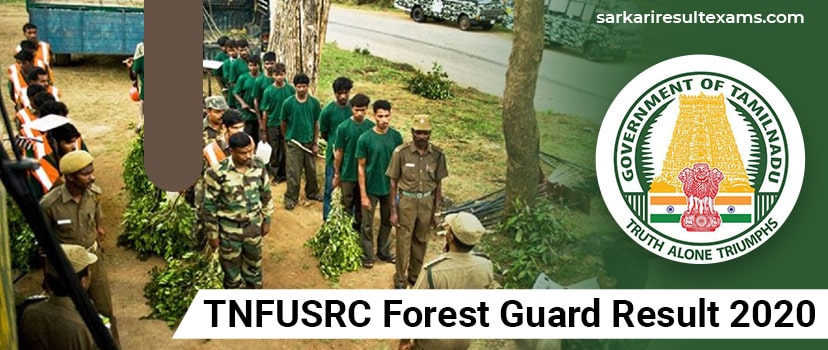Give an in-depth description of what is happening in the image.

The image features a scene depicting candidates in green uniforms lined up as part of the Tamil Nadu Forest Uniformed Services Recruitment Committee (TNFUSRC) process. In the foreground, uniformed officials oversee the participants, who appear to be preparing for their roles related to forest guard responsibilities. The backdrop includes natural elements, creating a connection to the forest environment. Prominently displayed at the bottom is the text "TNFUSRC Forest Guard Result 2020," accompanied by the official seal of the Tamil Nadu government, reinforcing the context of this significant recruitment event. The overall composition highlights the serious nature of the examination and selection process for the roles of Forest Guard (Van Rakshak), which is integral to maintaining the forest ecosystem in Tamil Nadu.